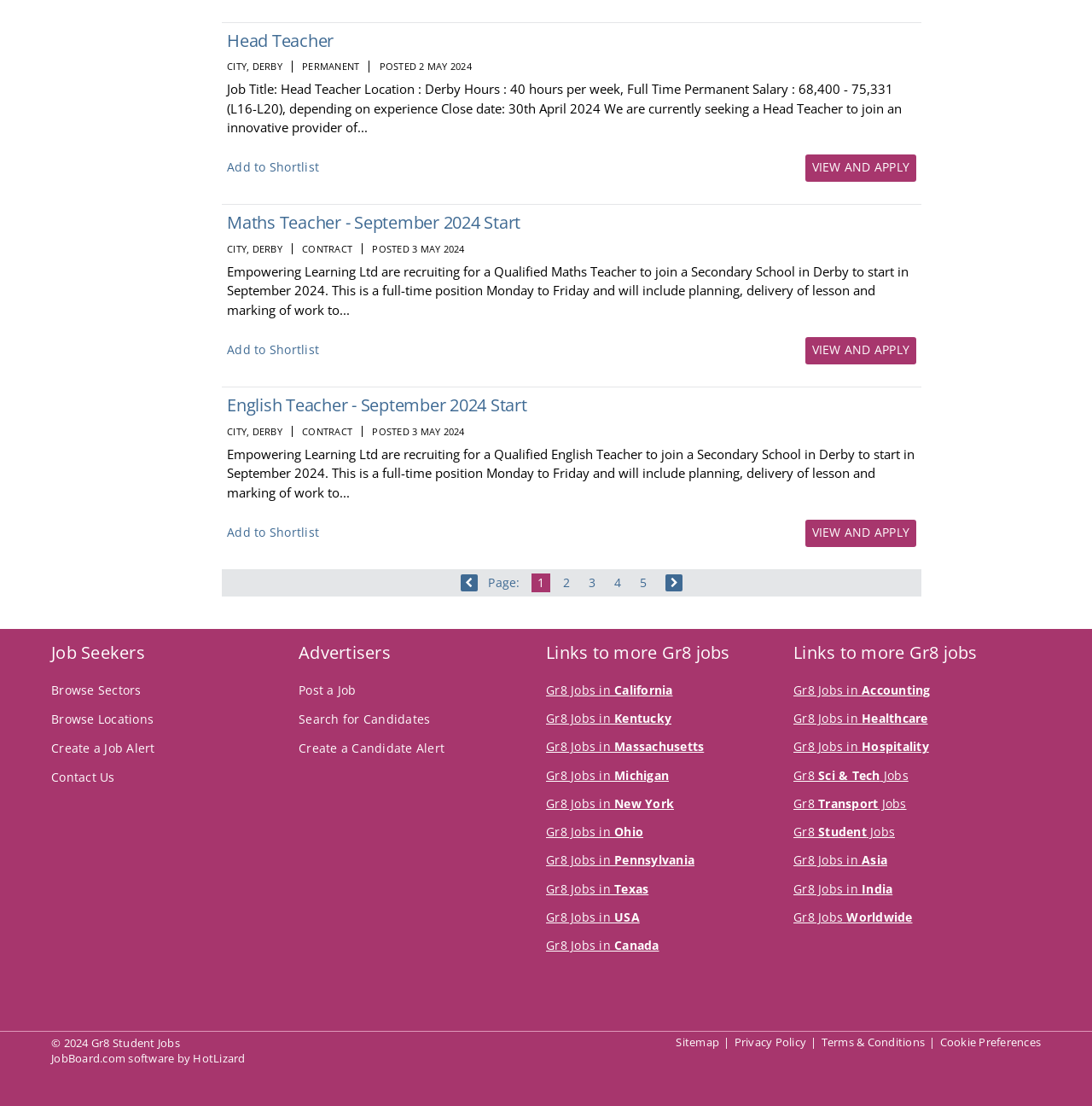Identify the bounding box coordinates of the region that needs to be clicked to carry out this instruction: "Add job to shortlist". Provide these coordinates as four float numbers ranging from 0 to 1, i.e., [left, top, right, bottom].

[0.208, 0.145, 0.292, 0.158]